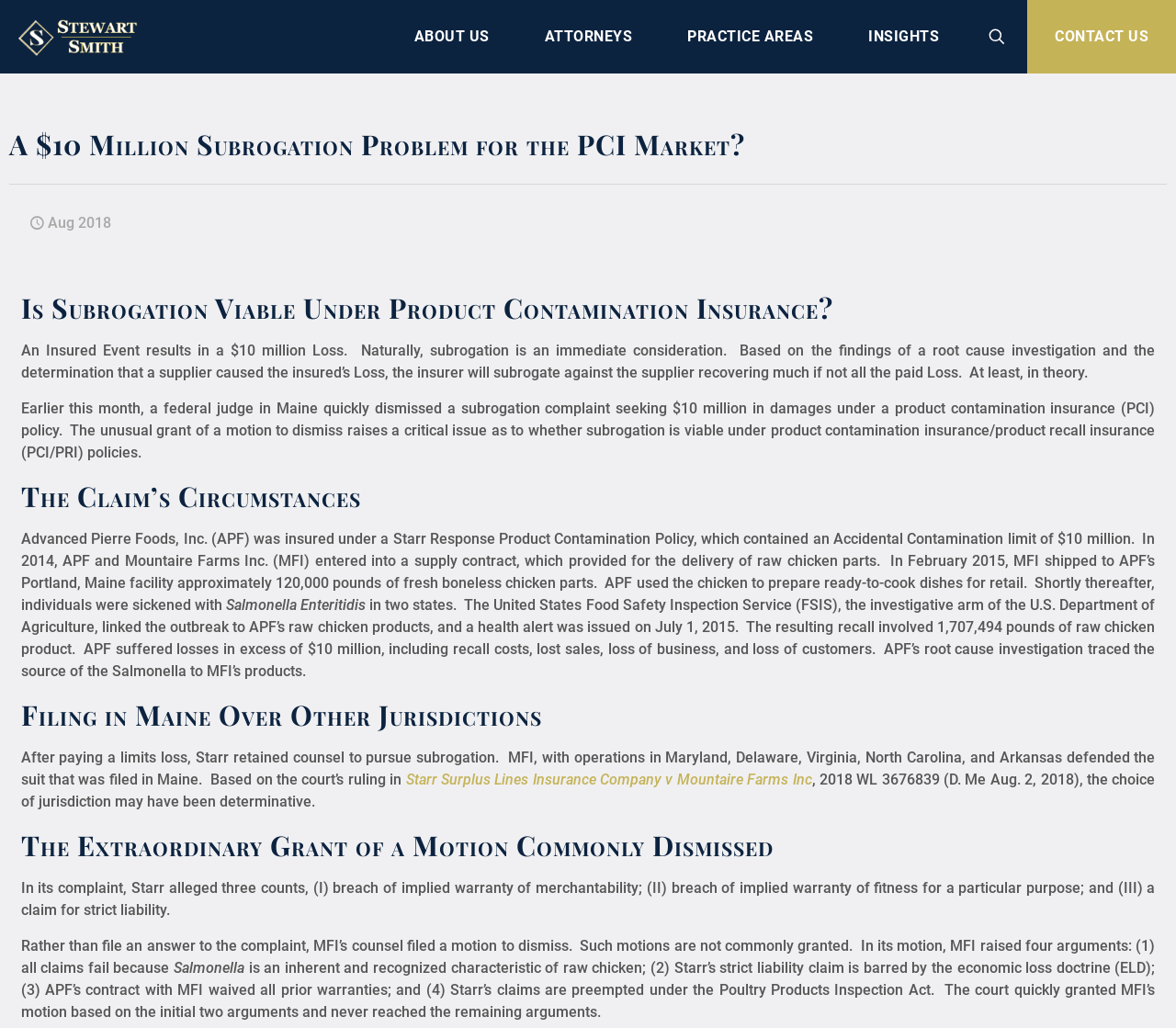Specify the bounding box coordinates of the element's area that should be clicked to execute the given instruction: "click the logo". The coordinates should be four float numbers between 0 and 1, i.e., [left, top, right, bottom].

[0.0, 0.0, 0.136, 0.071]